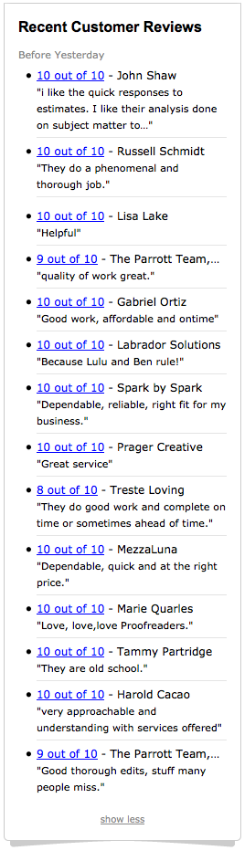Give a one-word or short phrase answer to the question: 
What do the comments reflect about the proofreading services?

High standards